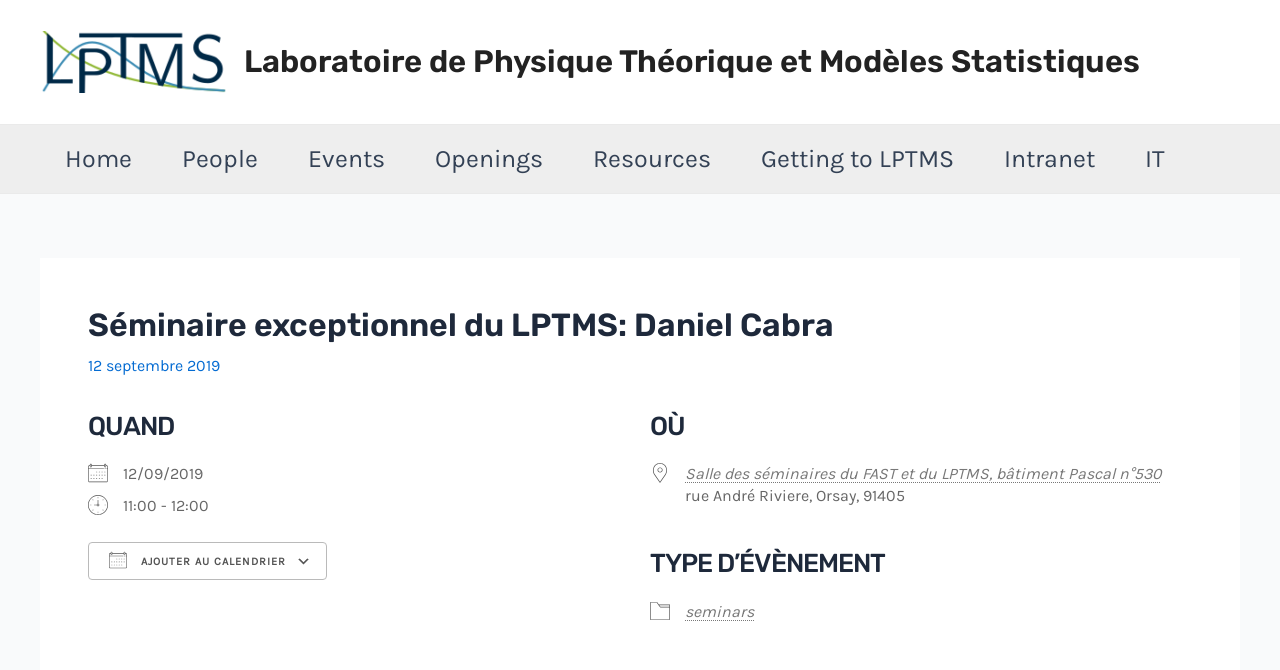What is the name of the speaker?
Based on the image, answer the question with a single word or brief phrase.

Daniel Cabra